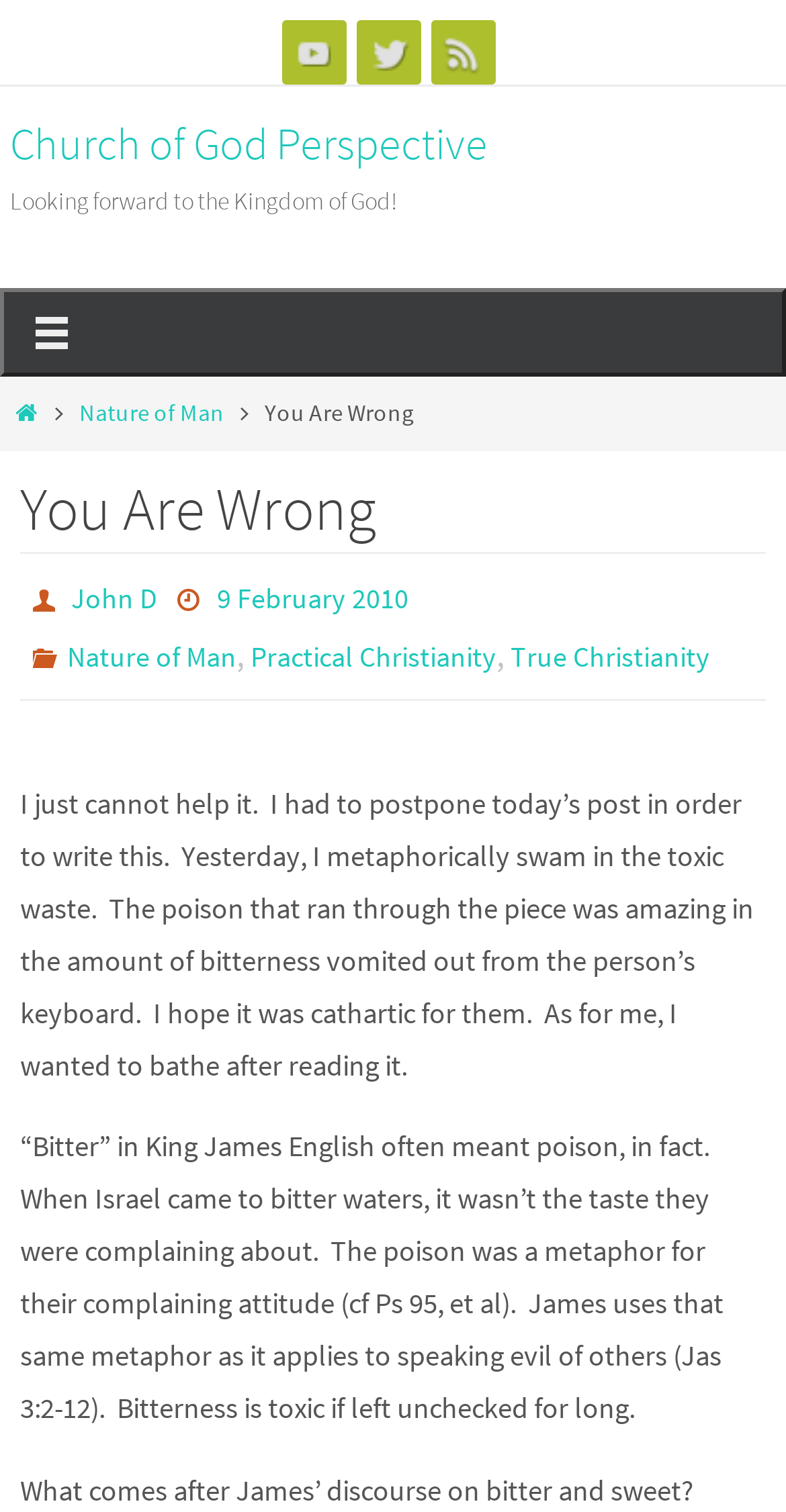Describe all the key features of the webpage in detail.

The webpage is about a blog post titled "You Are Wrong" from the Church of God Perspective. At the top, there are three social media links, YouTube, Twitter, and RSS, each accompanied by an image, aligned horizontally and centered. Below these links, there is a heading "Church of God Perspective" followed by a brief description "Looking forward to the Kingdom of God!".

On the left side, there is a vertical menu with a button at the top, followed by links to "Home" and "Nature of Man". The main content of the blog post starts with a heading "You Are Wrong" and is written by John D, dated 9 February 2010. The post is categorized under "Nature of Man", "Practical Christianity", and "True Christianity".

The blog post itself is a lengthy article that discusses the concept of bitterness and its metaphorical meaning in the Bible. The author reflects on their experience of reading a toxic and bitter article and how it made them want to take a bath afterwards. The post then delves into the biblical meaning of bitterness, citing examples from the book of James and Psalms. The article concludes with a question, "What comes after James' discourse on bitter and sweet?"